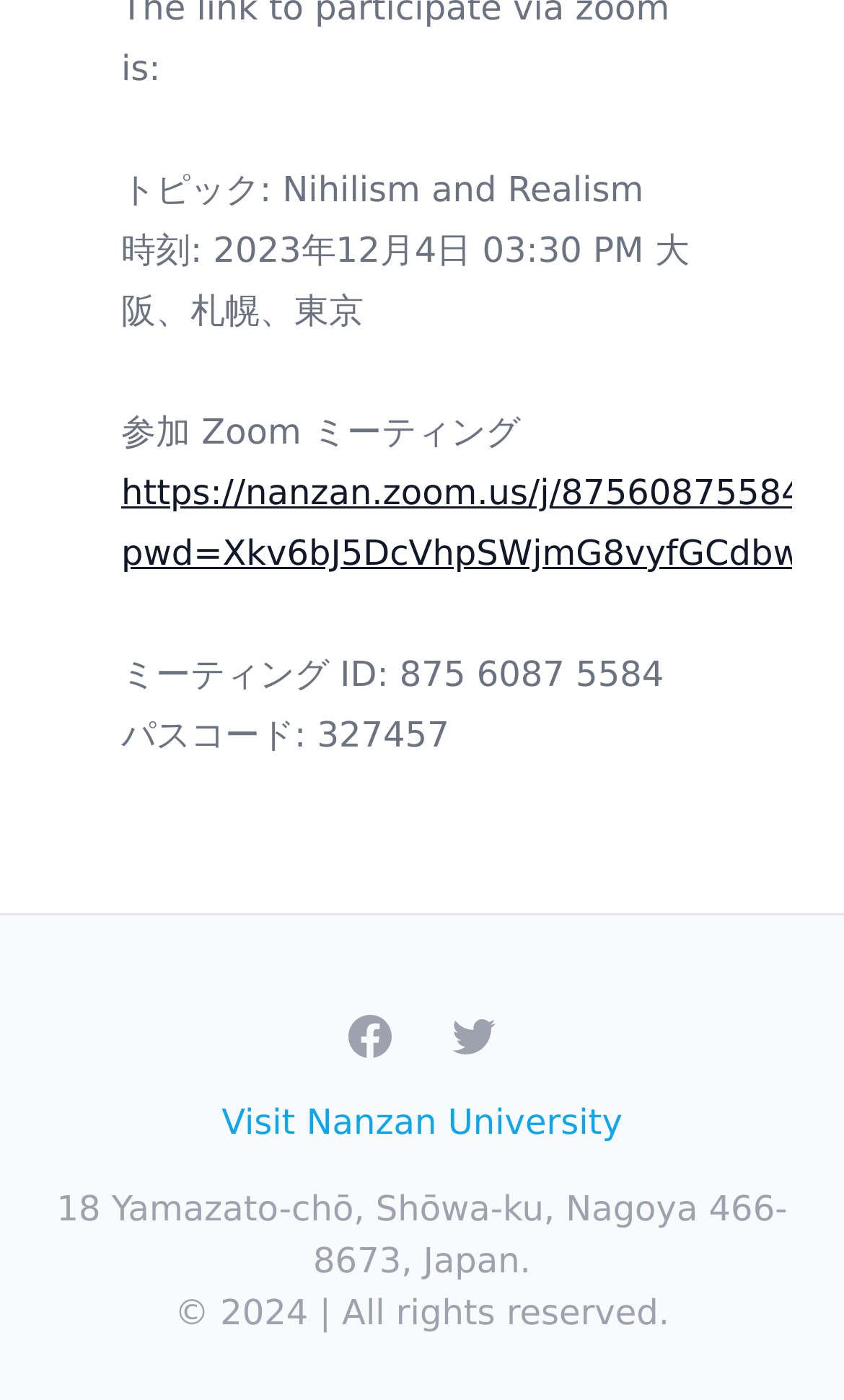What is the password for the meeting?
Please provide a comprehensive answer based on the details in the screenshot.

The password for the meeting can be found in the StaticText element with the text 'パスコード: 327457' on the page, which provides the password required to join the meeting.